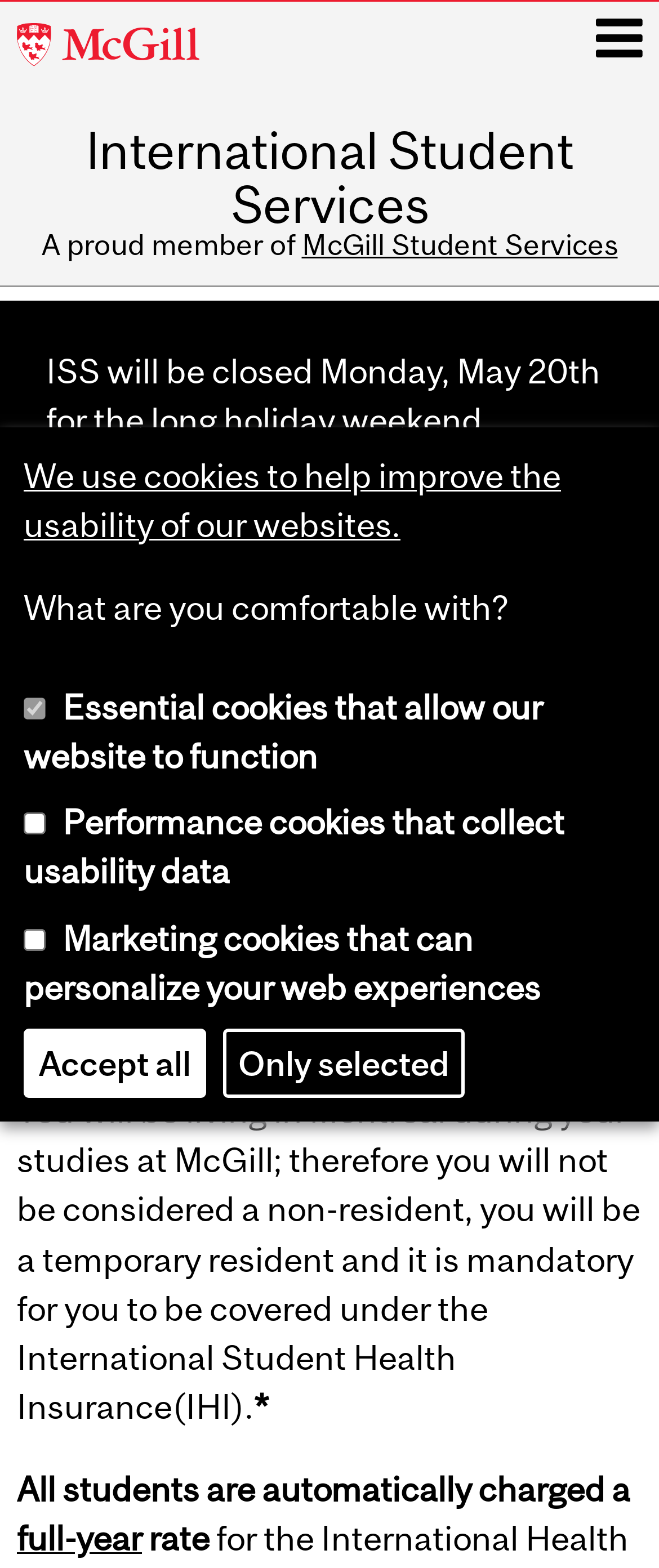Identify the bounding box coordinates for the element that needs to be clicked to fulfill this instruction: "Go to SECTION MENU". Provide the coordinates in the format of four float numbers between 0 and 1: [left, top, right, bottom].

[0.026, 0.57, 0.974, 0.623]